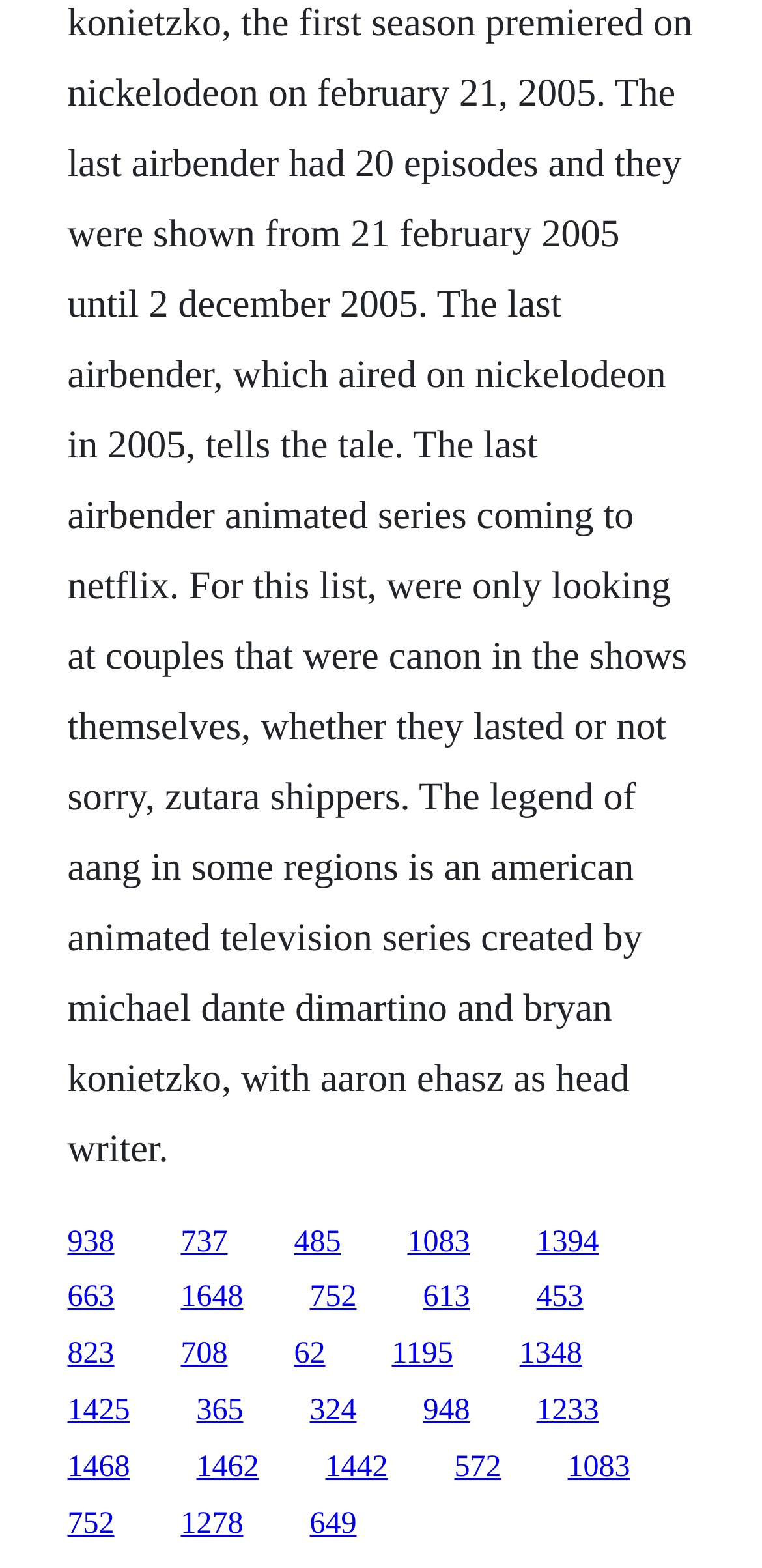Please answer the following question using a single word or phrase: Are the links arranged in a single row?

No